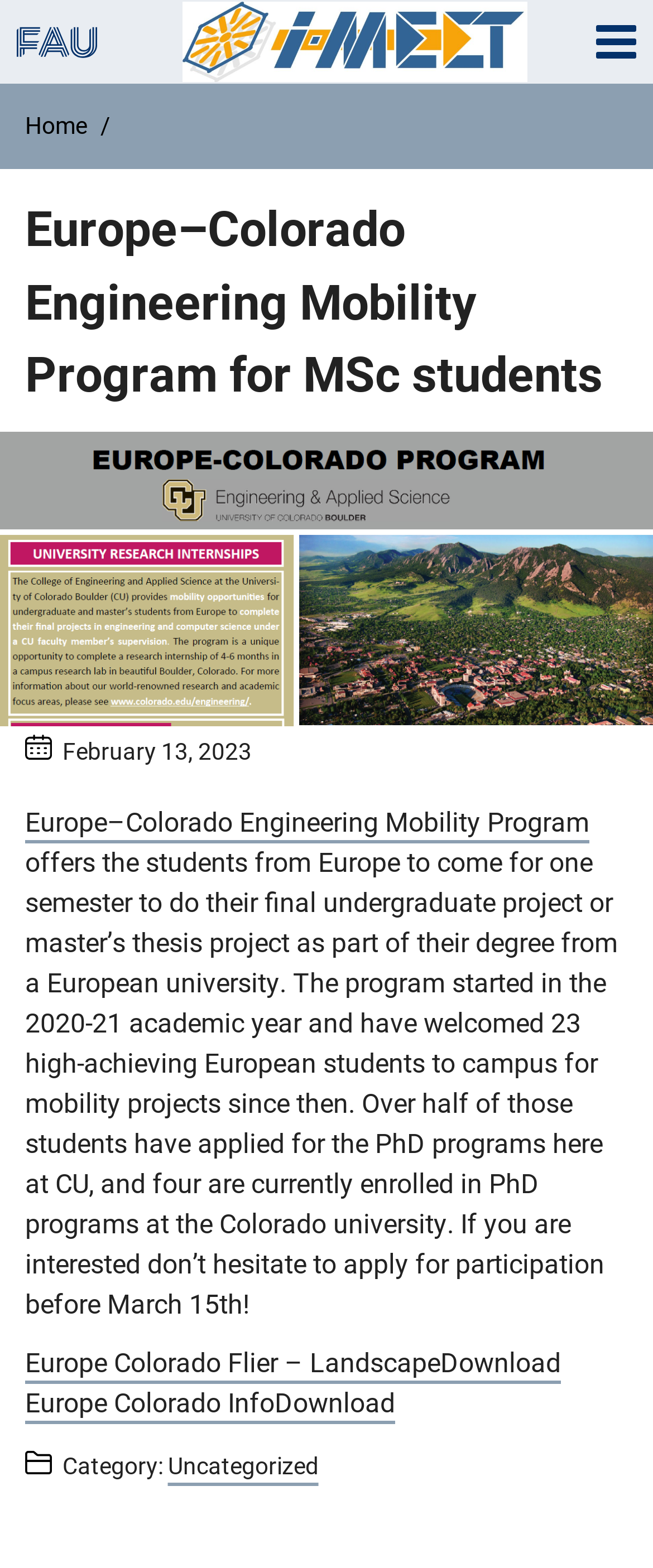How many European students have participated in the program since its inception?
Kindly offer a detailed explanation using the data available in the image.

The number of European students who have participated in the program since its inception can be found in the article section of the webpage, where it is mentioned that the program has welcomed 23 high-achieving European students to campus for mobility projects since the 2020-21 academic year.